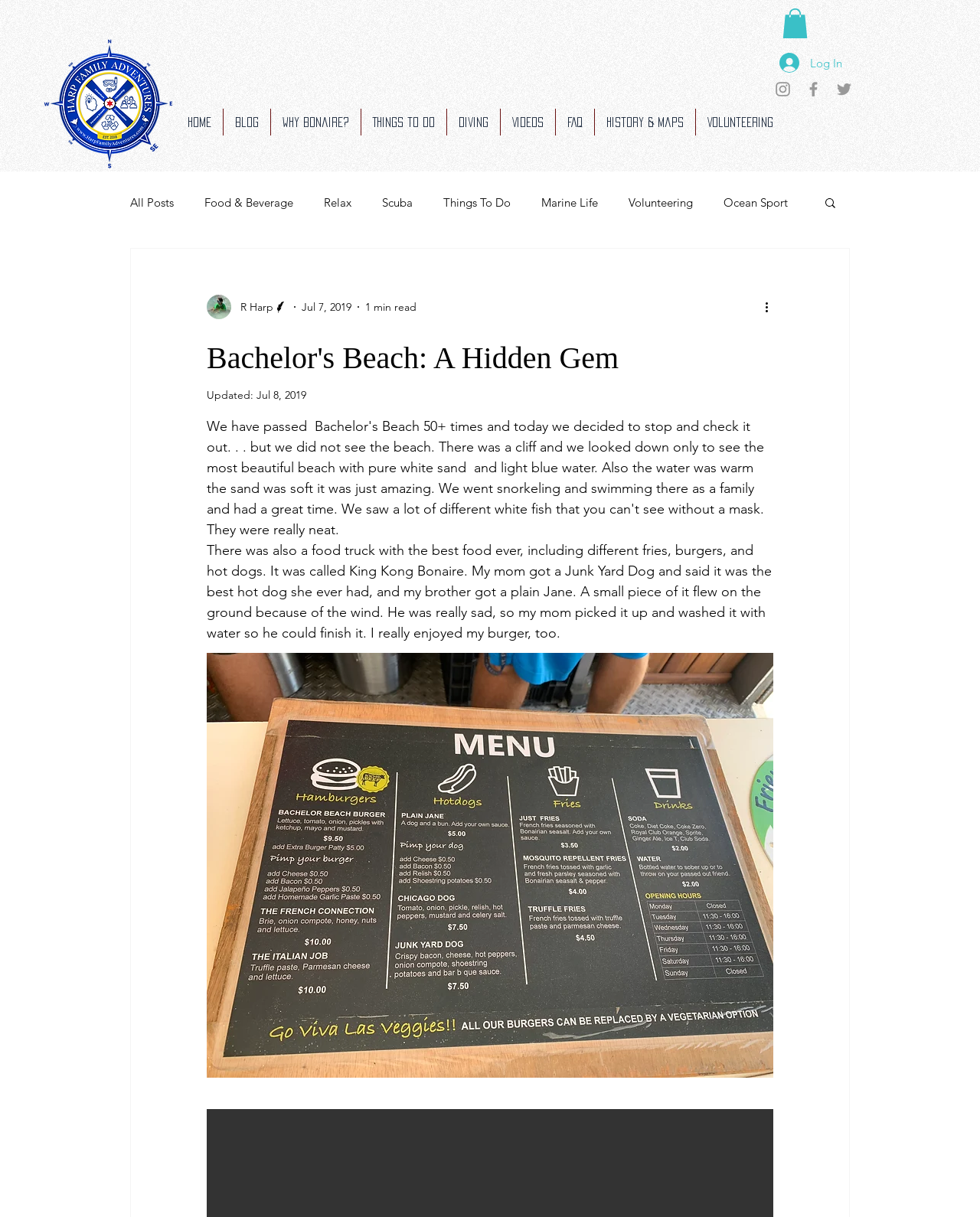Identify the main heading from the webpage and provide its text content.

Bachelor's Beach: A Hidden Gem